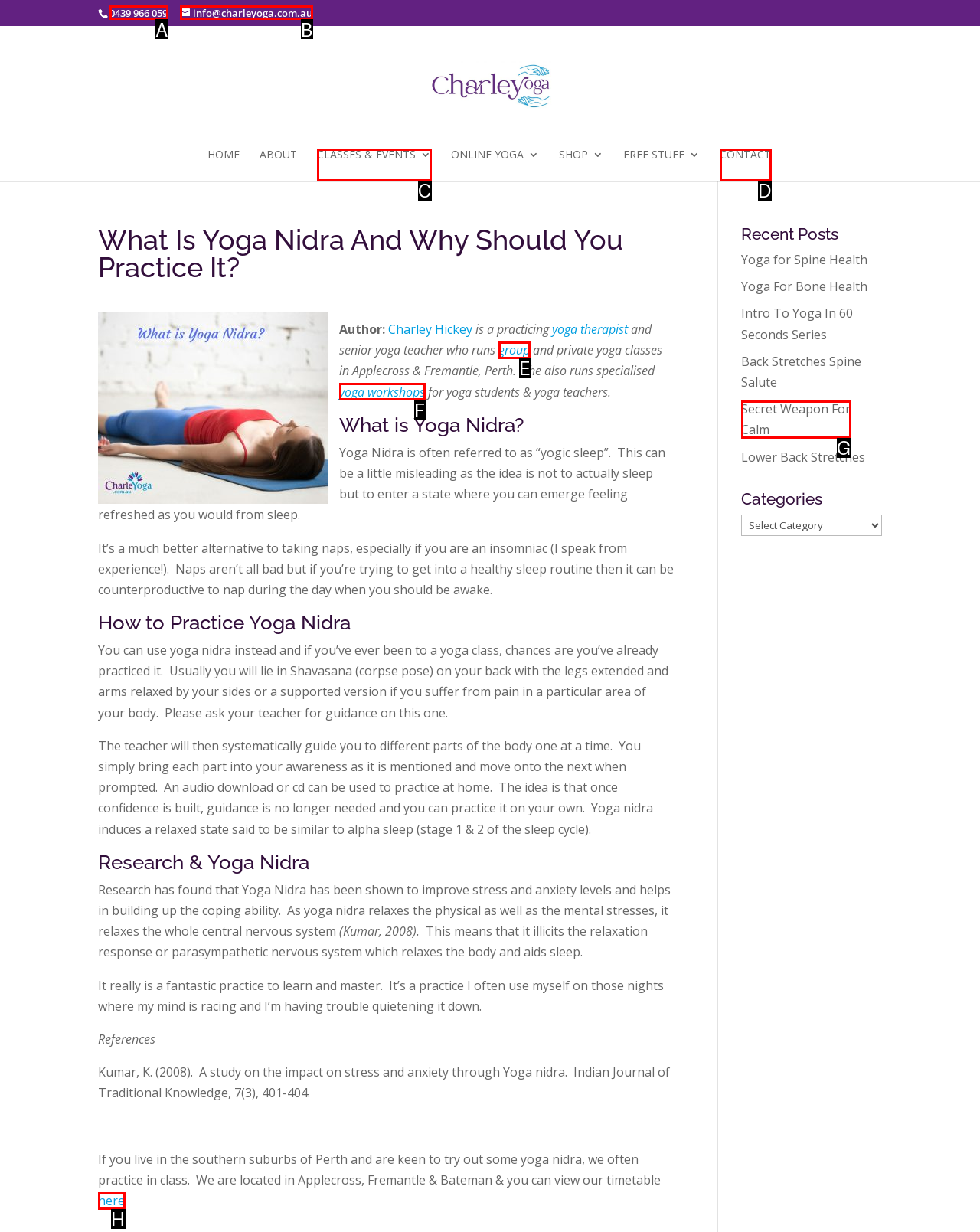Determine which option fits the element description: here
Answer with the option’s letter directly.

H